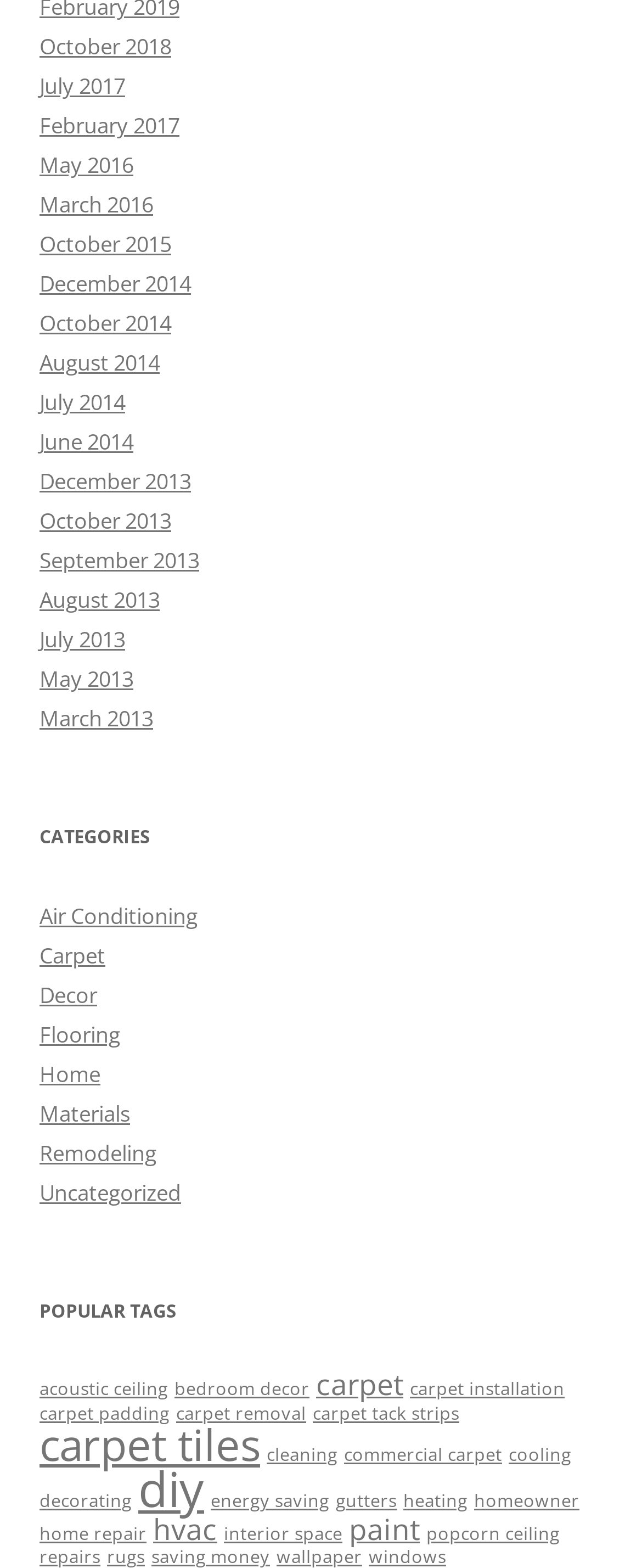What is the earliest month listed?
Please provide a comprehensive answer based on the details in the screenshot.

I looked at the list of links at the top of the page, which appear to be months, and the earliest one is December 2013.